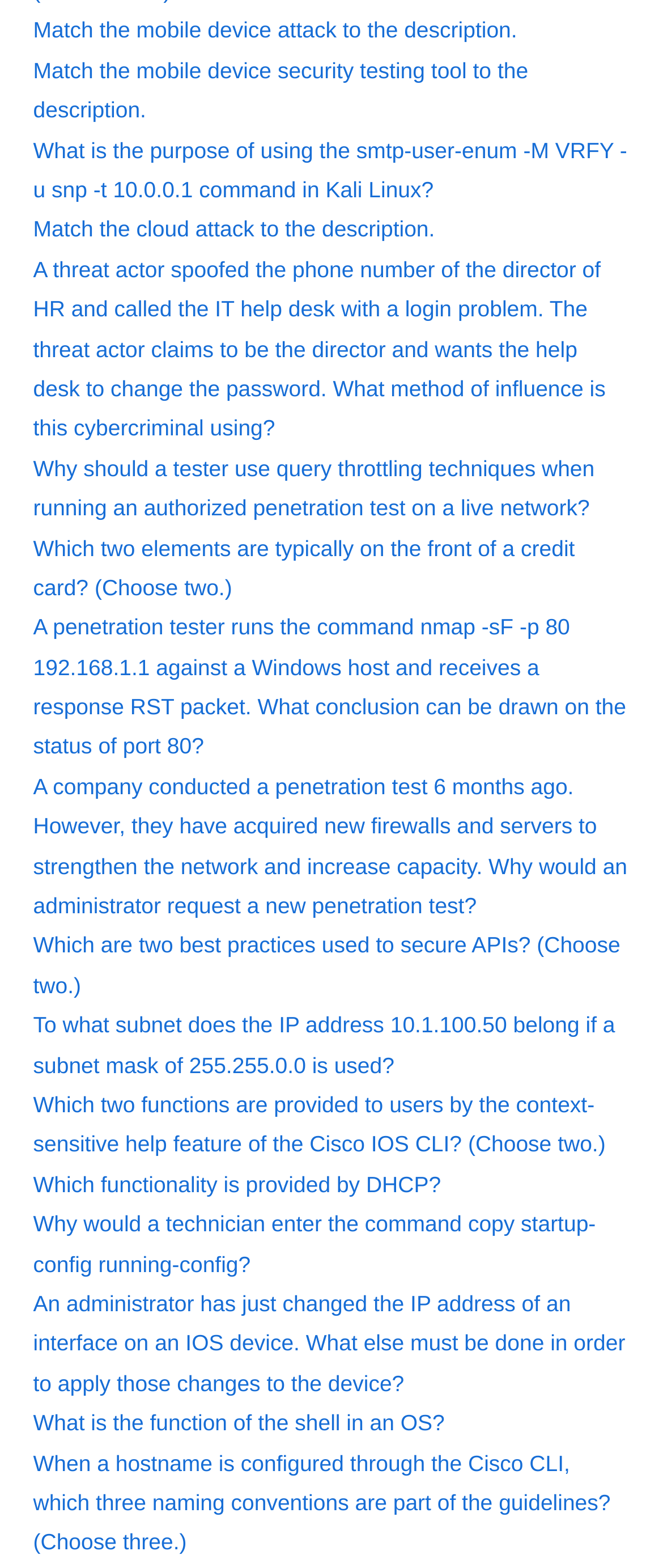What is the main topic of the webpage?
Provide an in-depth and detailed explanation in response to the question.

The webpage appears to be a collection of links related to cybersecurity, with topics ranging from mobile device attacks to penetration testing and network security. The presence of technical terms and concepts suggests that the webpage is focused on cybersecurity.